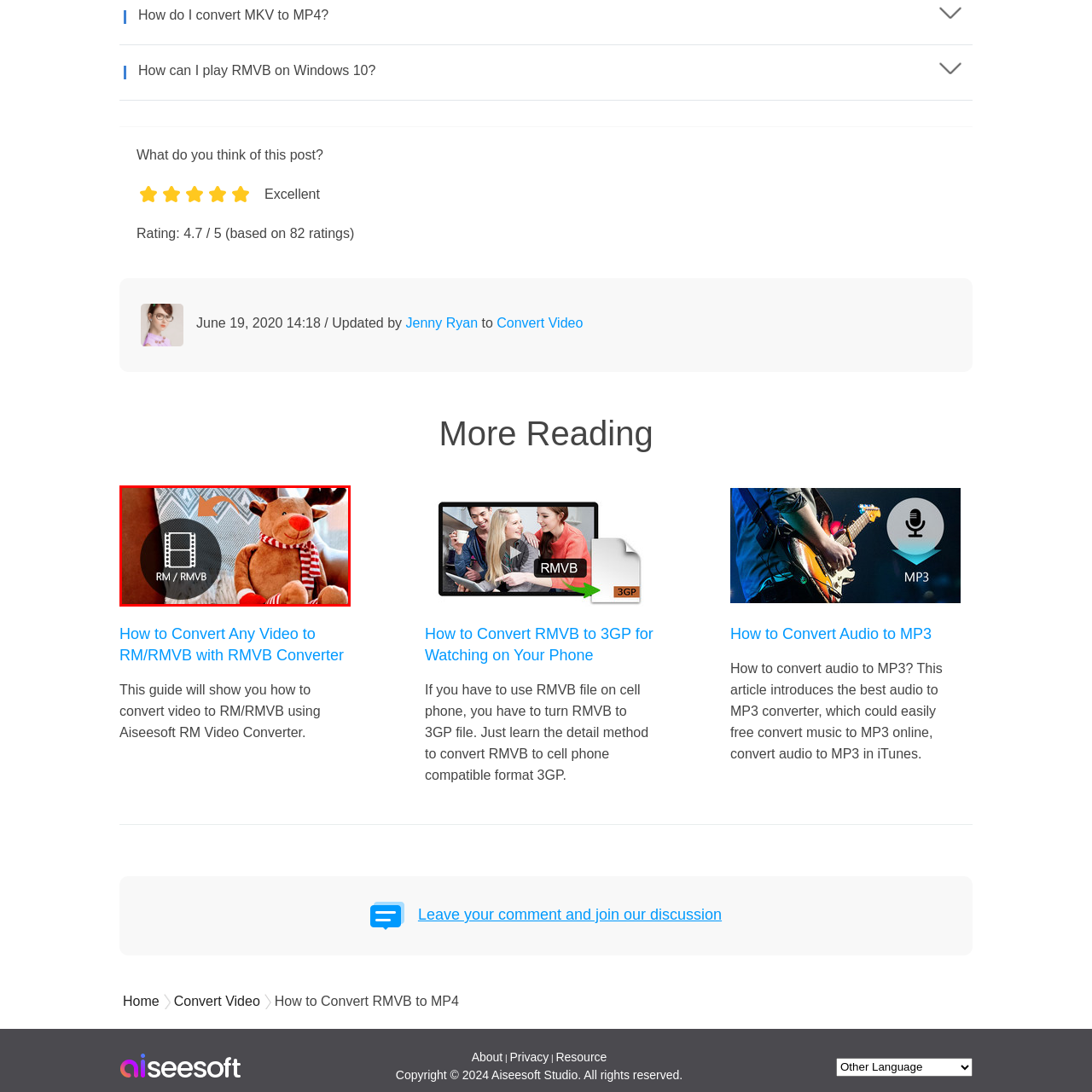What does the arrow graphic suggest?
Inspect the image enclosed in the red bounding box and provide a thorough answer based on the information you see.

The arrow graphic points outward, suggesting a connection to the topic of converting video files, specifically highlighting RM and RMVB formats, which implies that the discussion is about video conversion techniques and formats.